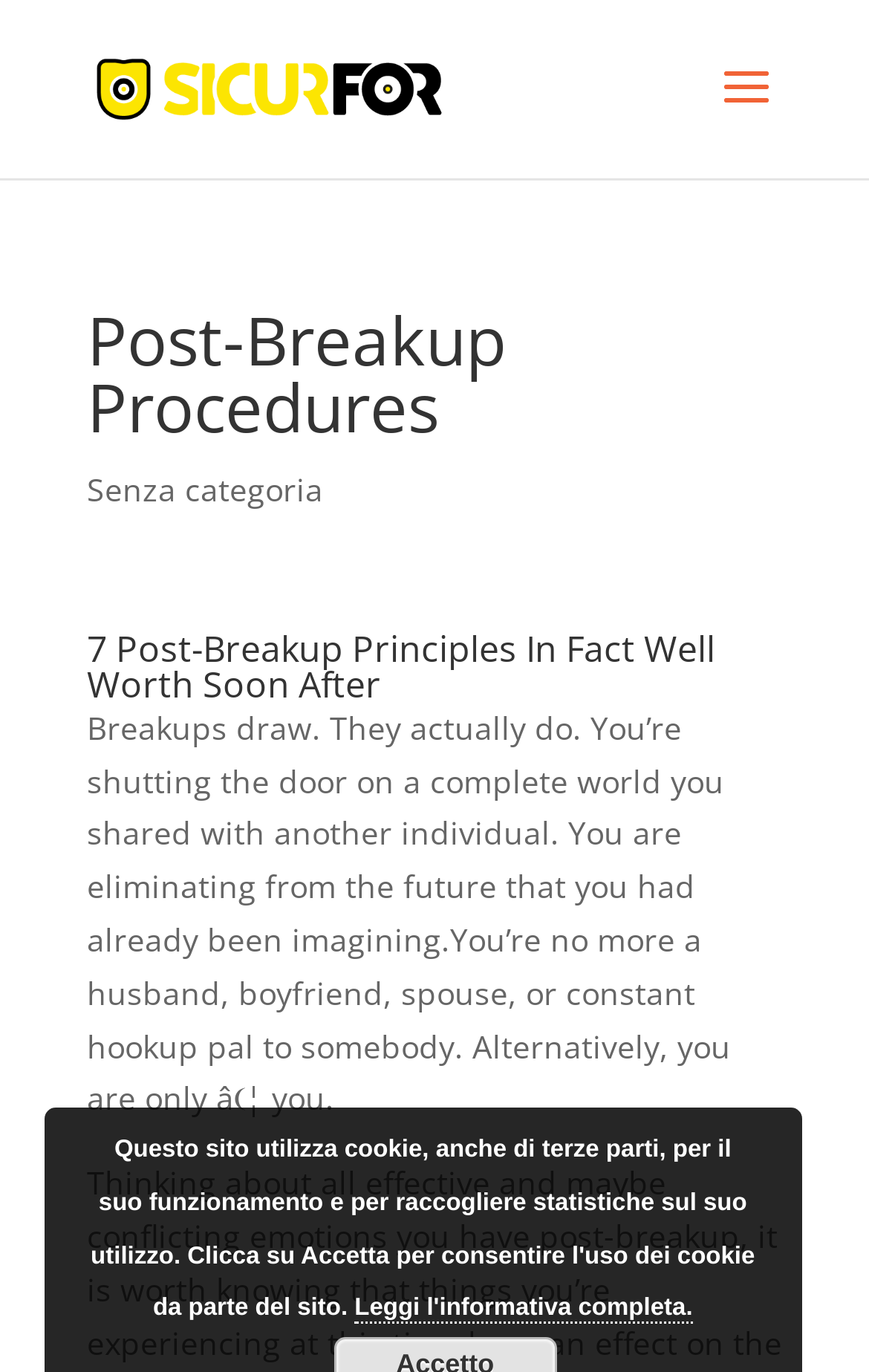Utilize the details in the image to thoroughly answer the following question: What is the focus of the article's introduction?

The introduction of the article focuses on the significance and impact of breakups, as indicated by the text 'Breakups draw. They actually do. You’re shutting the door on a complete world you shared with another individual.', which sets the tone for the rest of the article.